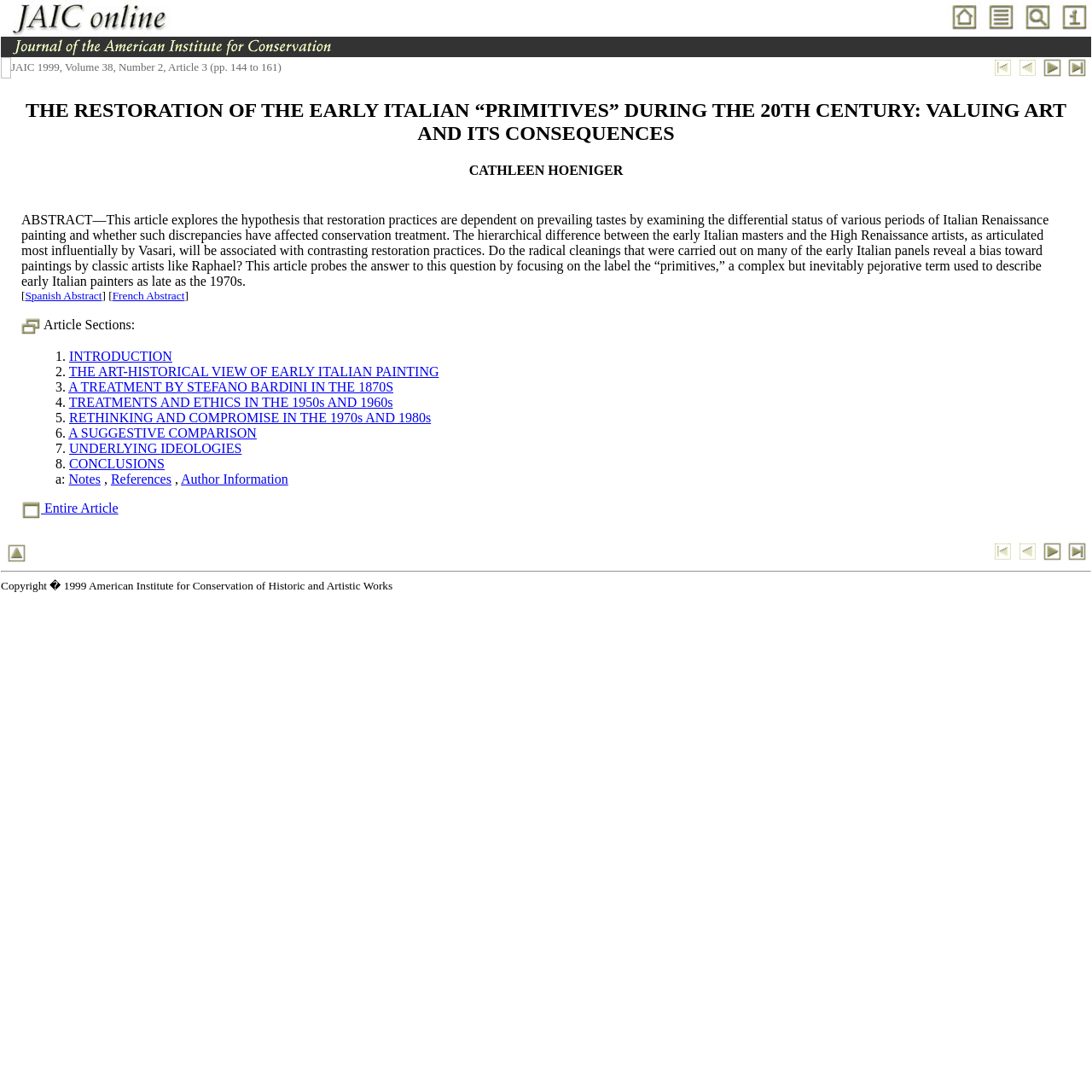What is the title of the article?
Respond with a short answer, either a single word or a phrase, based on the image.

THE RESTORATION OF THE EARLY ITALIAN “PRIMITIVES” DURING THE 20TH CENTURY: VALUING ART AND ITS CONSEQUENCES